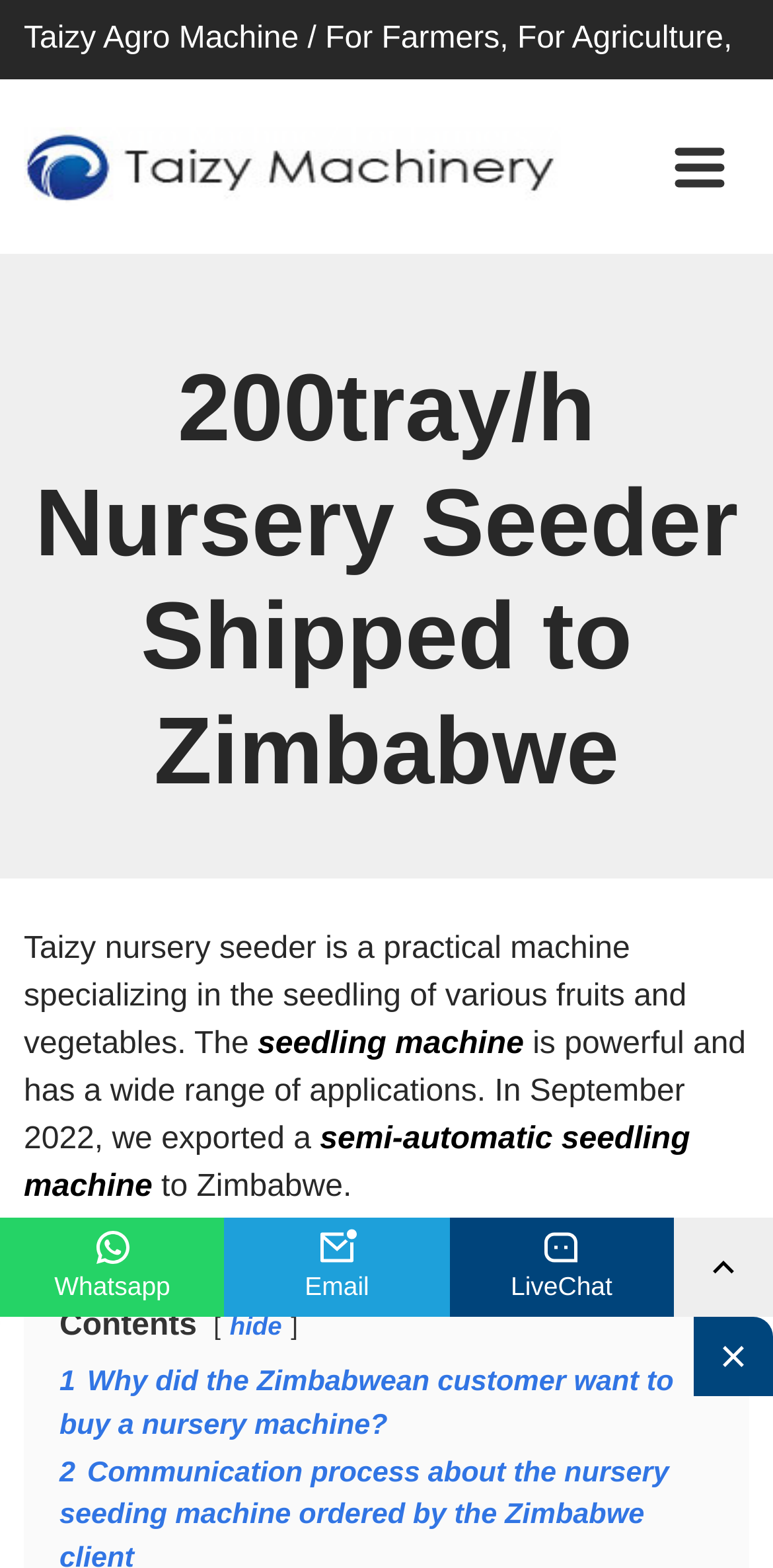Locate the bounding box of the UI element described by: "Whatsapp" in the given webpage screenshot.

[0.0, 0.777, 0.291, 0.84]